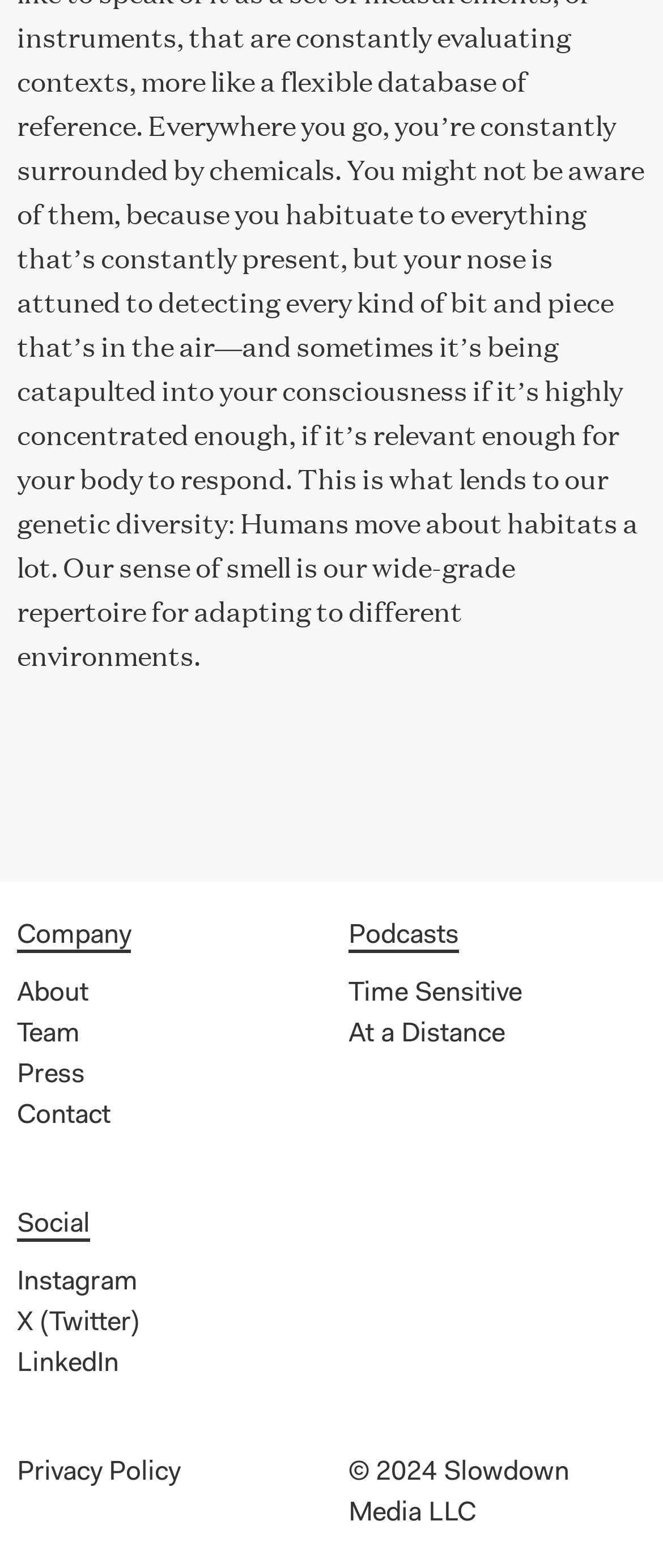Determine the bounding box coordinates of the clickable region to follow the instruction: "Click on About".

[0.026, 0.625, 0.133, 0.642]